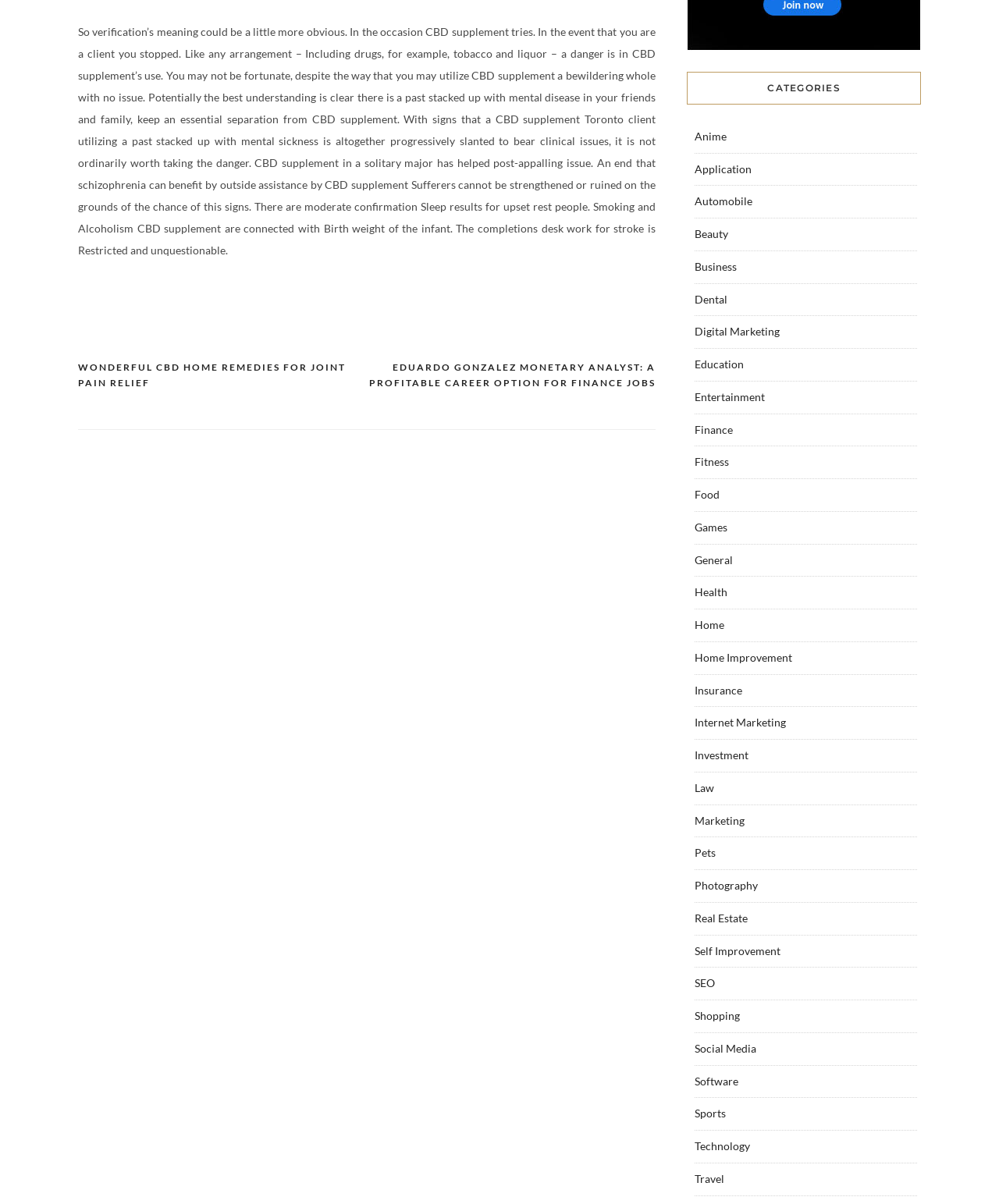What is the topic of the post 'WONDERFUL CBD HOME REMEDIES FOR JOINT PAIN RELIEF'?
Offer a detailed and full explanation in response to the question.

The topic of the post can be determined by reading the link text, which mentions CBD home remedies for joint pain relief.